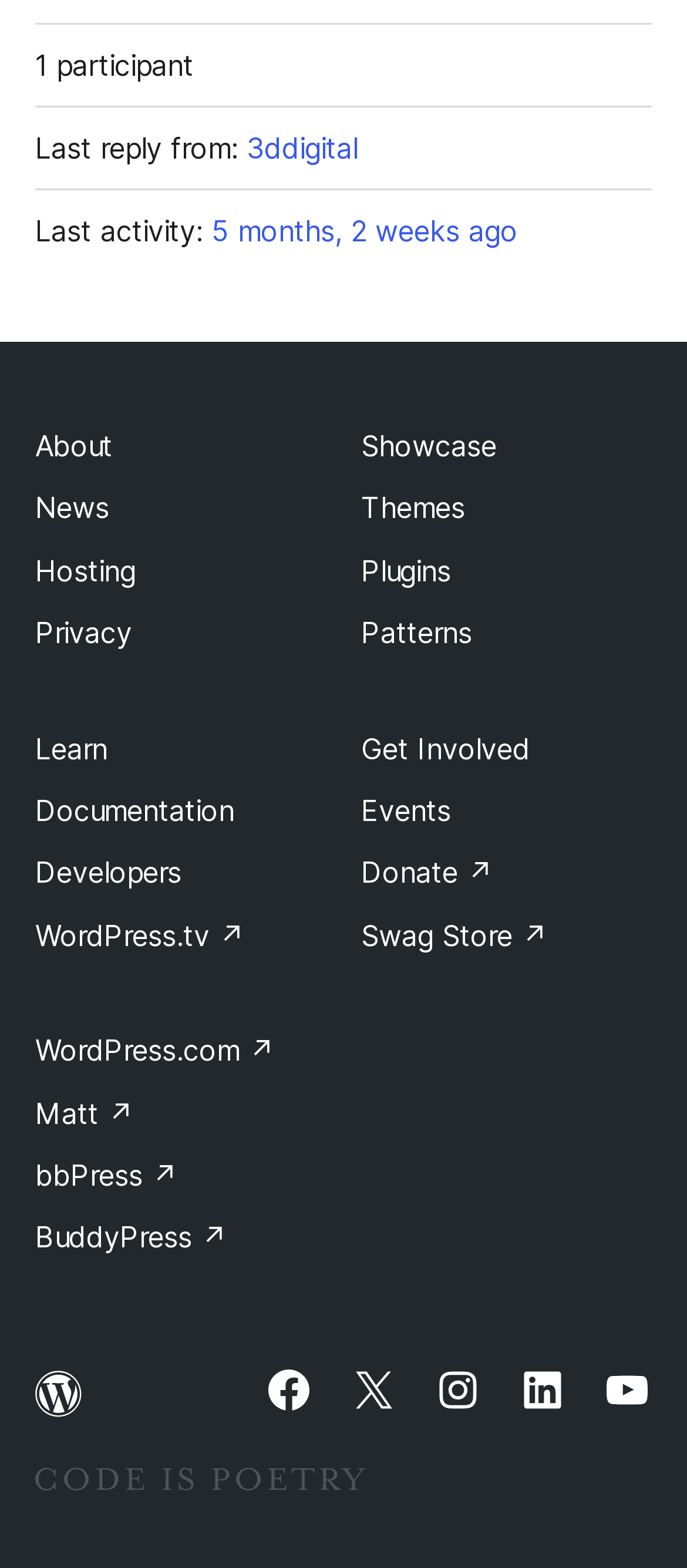Locate the bounding box coordinates of the clickable part needed for the task: "Explore 11 Cadogan Gardens".

None